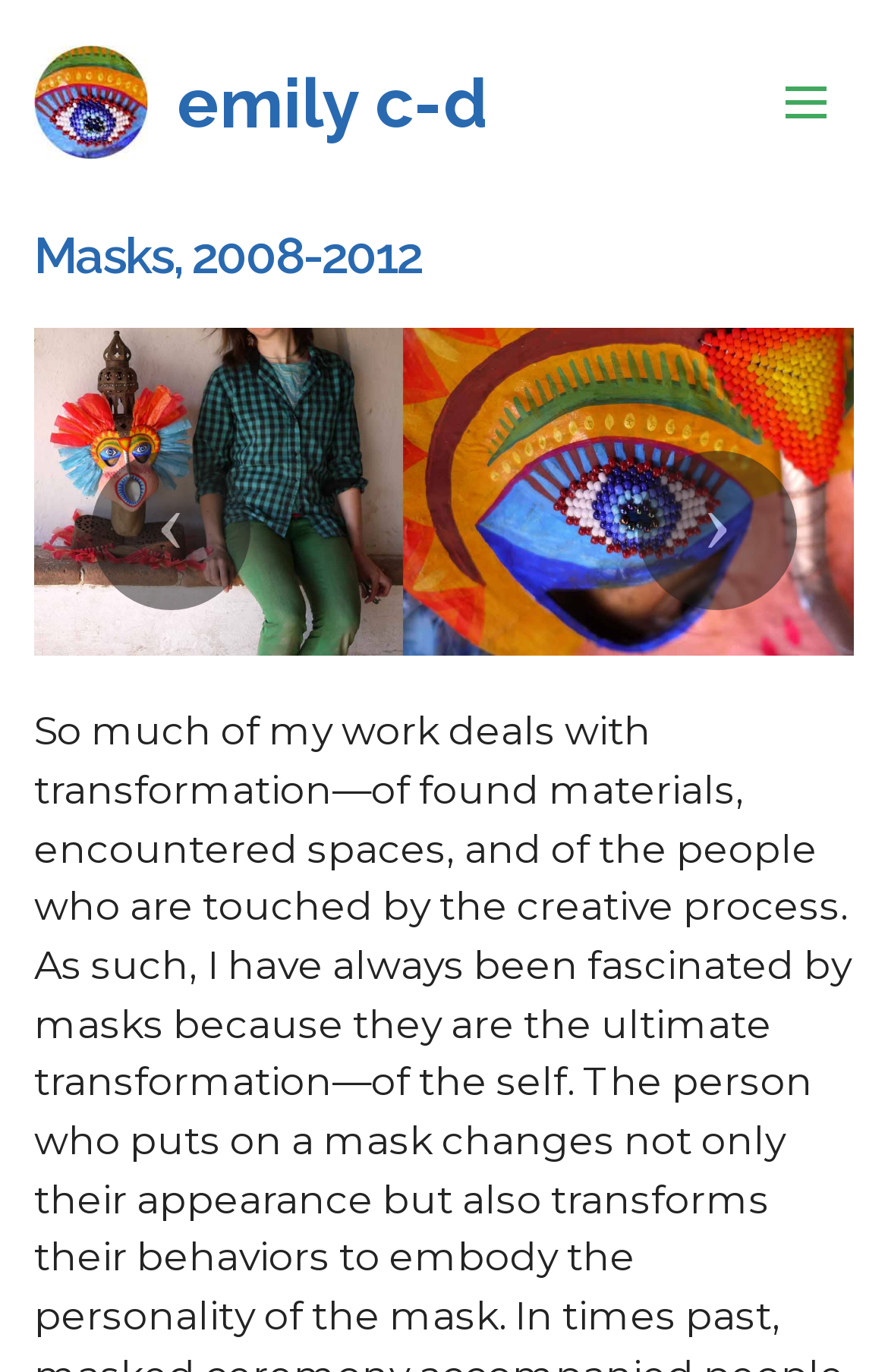Respond to the question below with a single word or phrase:
How many navigation buttons are there?

3